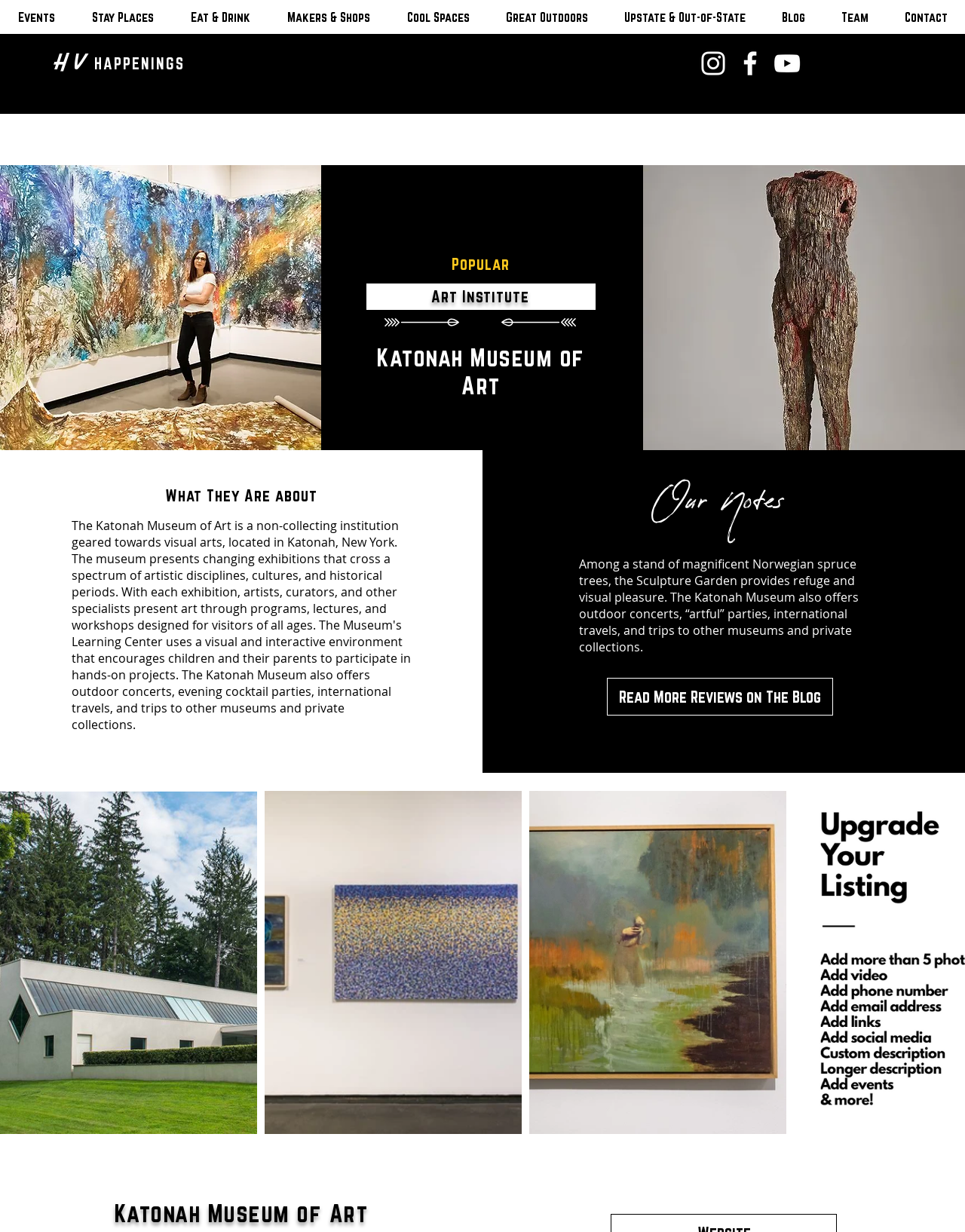Please find the bounding box for the UI component described as follows: "H V HAPPENINGS".

[0.055, 0.043, 0.191, 0.059]